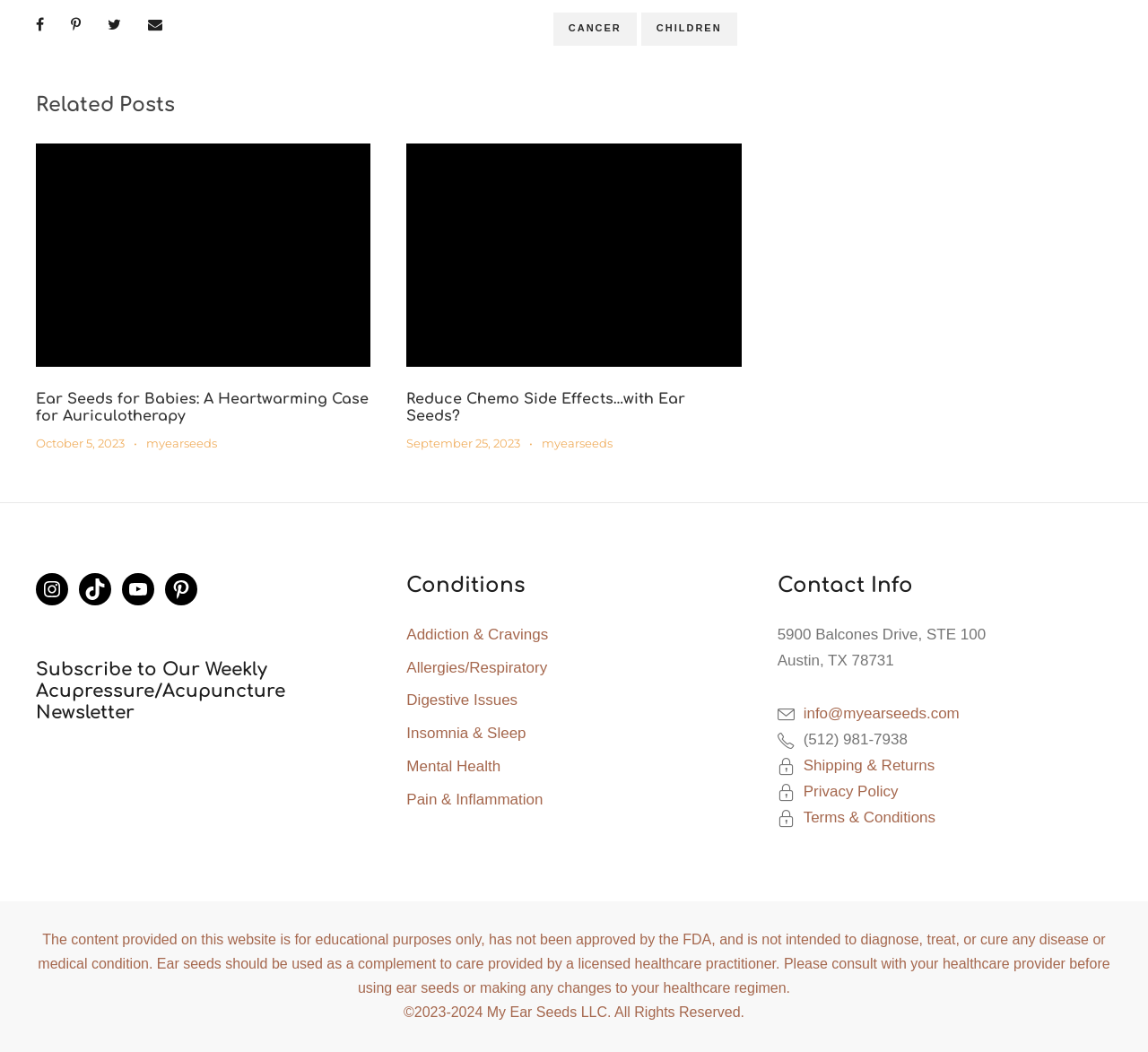Indicate the bounding box coordinates of the element that must be clicked to execute the instruction: "View the 'Recent Posts'". The coordinates should be given as four float numbers between 0 and 1, i.e., [left, top, right, bottom].

None